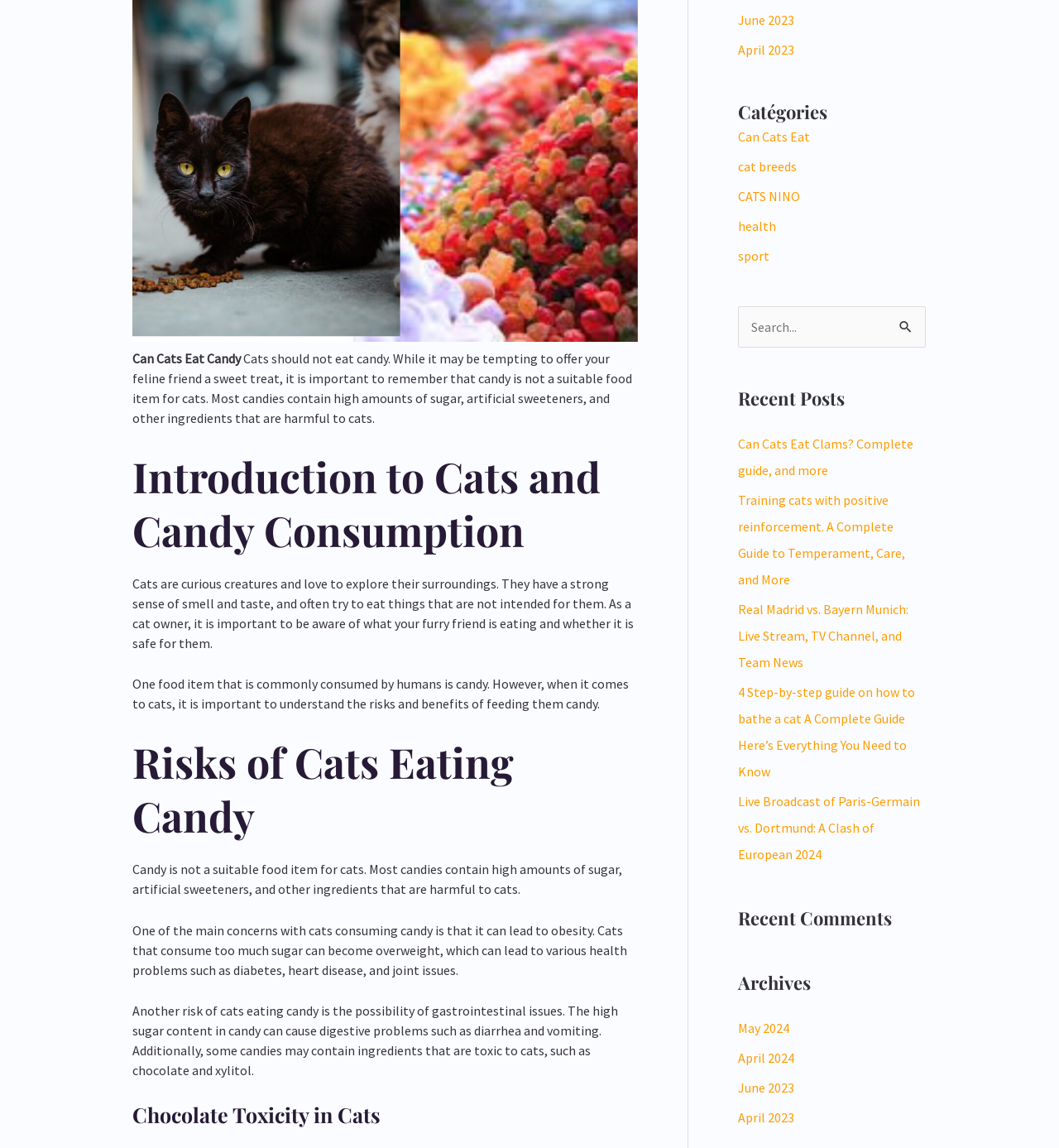Locate the bounding box coordinates of the element you need to click to accomplish the task described by this instruction: "Search for something".

[0.697, 0.267, 0.874, 0.303]